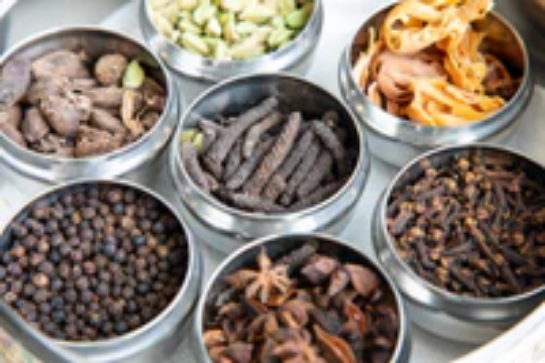What type of ingredients are emphasized in the caption?
Provide a detailed and well-explained answer to the question.

The caption highlights the importance of using fresh, plant-based ingredients in creating flavorful dishes, emphasizing the significance of natural ingredients in Indian cooking.